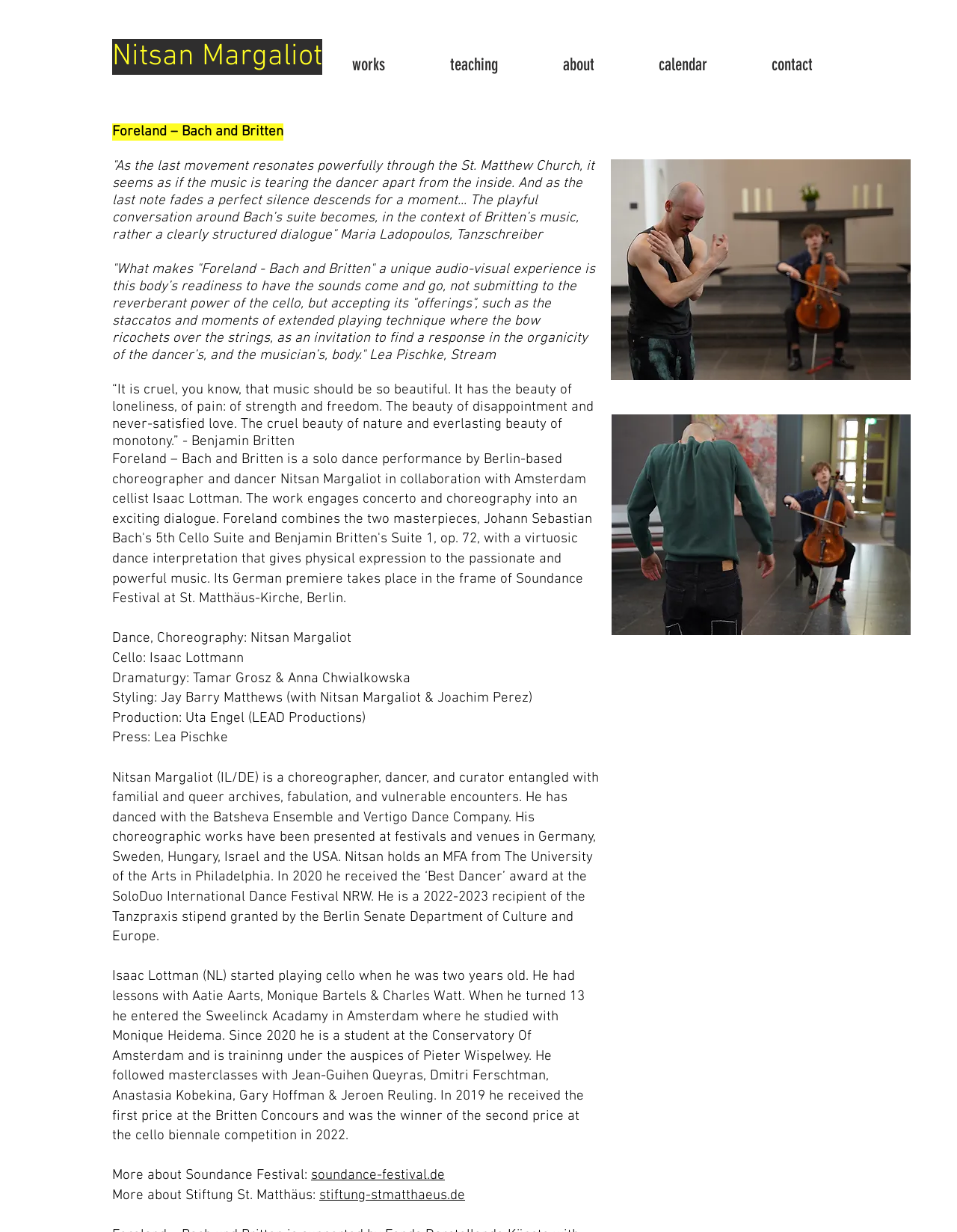What is the name of the festival mentioned on the webpage?
Using the image as a reference, give a one-word or short phrase answer.

Soundance Festival